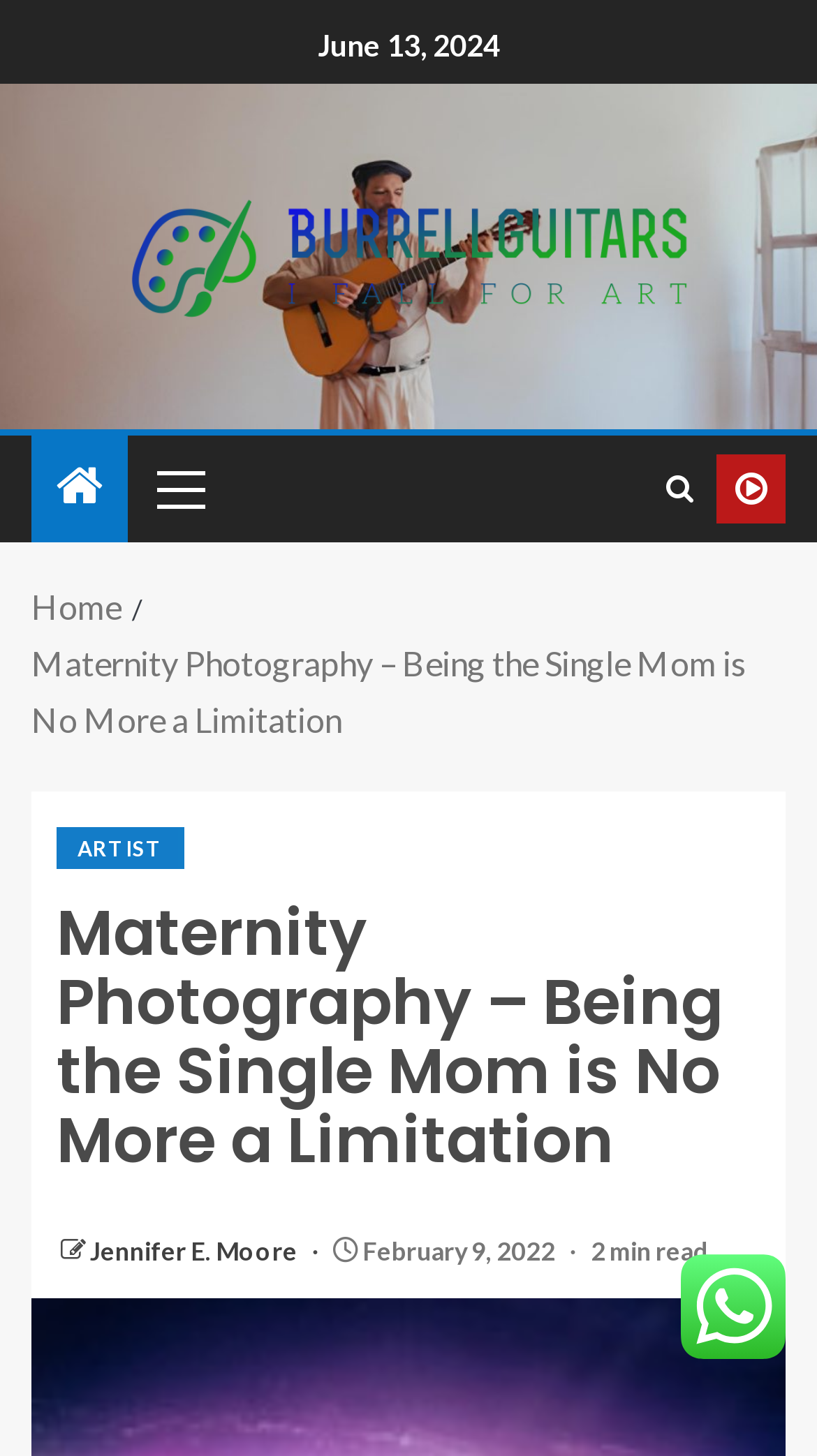Identify the bounding box coordinates of the section to be clicked to complete the task described by the following instruction: "Check the primary menu". The coordinates should be four float numbers between 0 and 1, formatted as [left, top, right, bottom].

[0.167, 0.299, 0.269, 0.371]